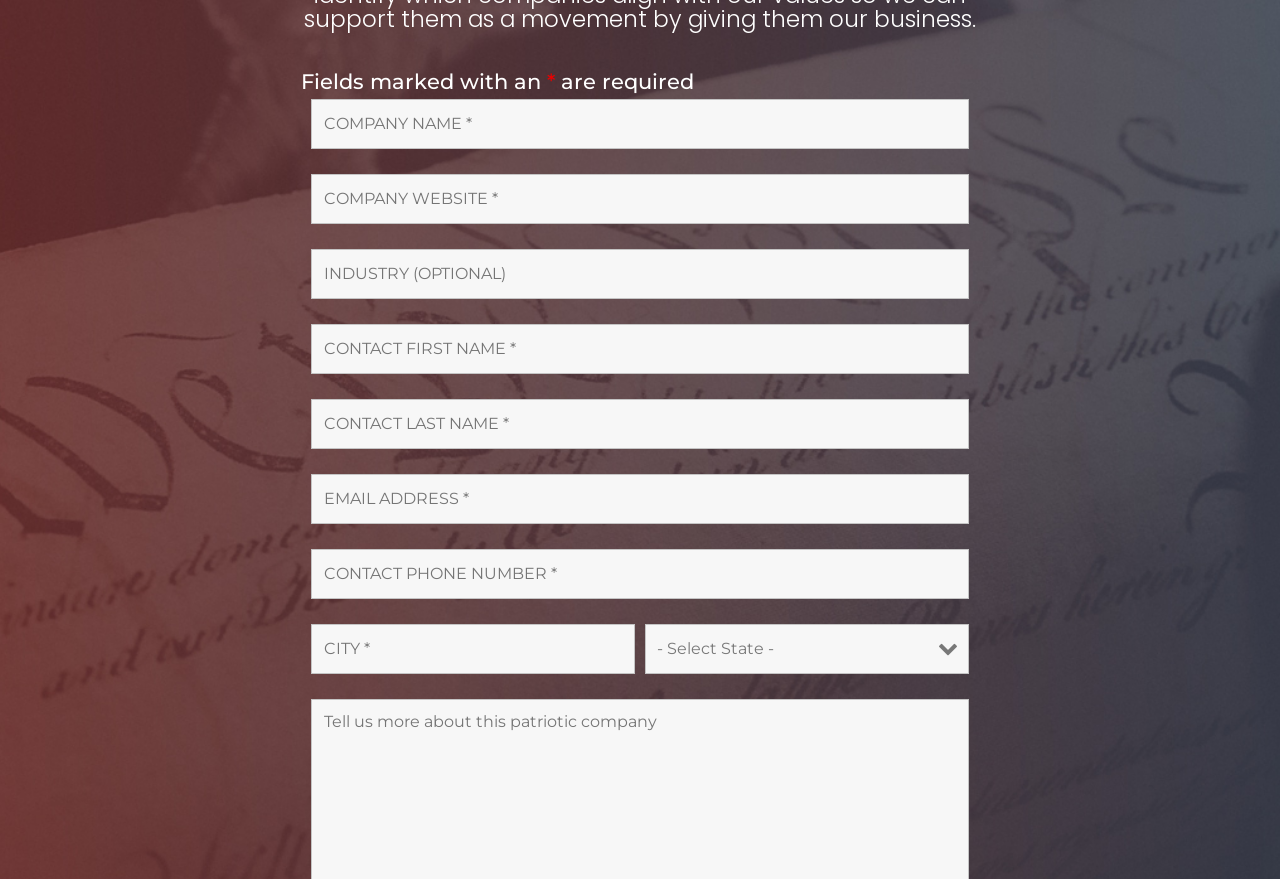Provide the bounding box coordinates in the format (top-left x, top-left y, bottom-right x, bottom-right y). All values are floating point numbers between 0 and 1. Determine the bounding box coordinate of the UI element described as: aria-describedby="nf-error-67" name="nf-field-67" placeholder="EMAIL ADDRESS *"

[0.243, 0.539, 0.757, 0.596]